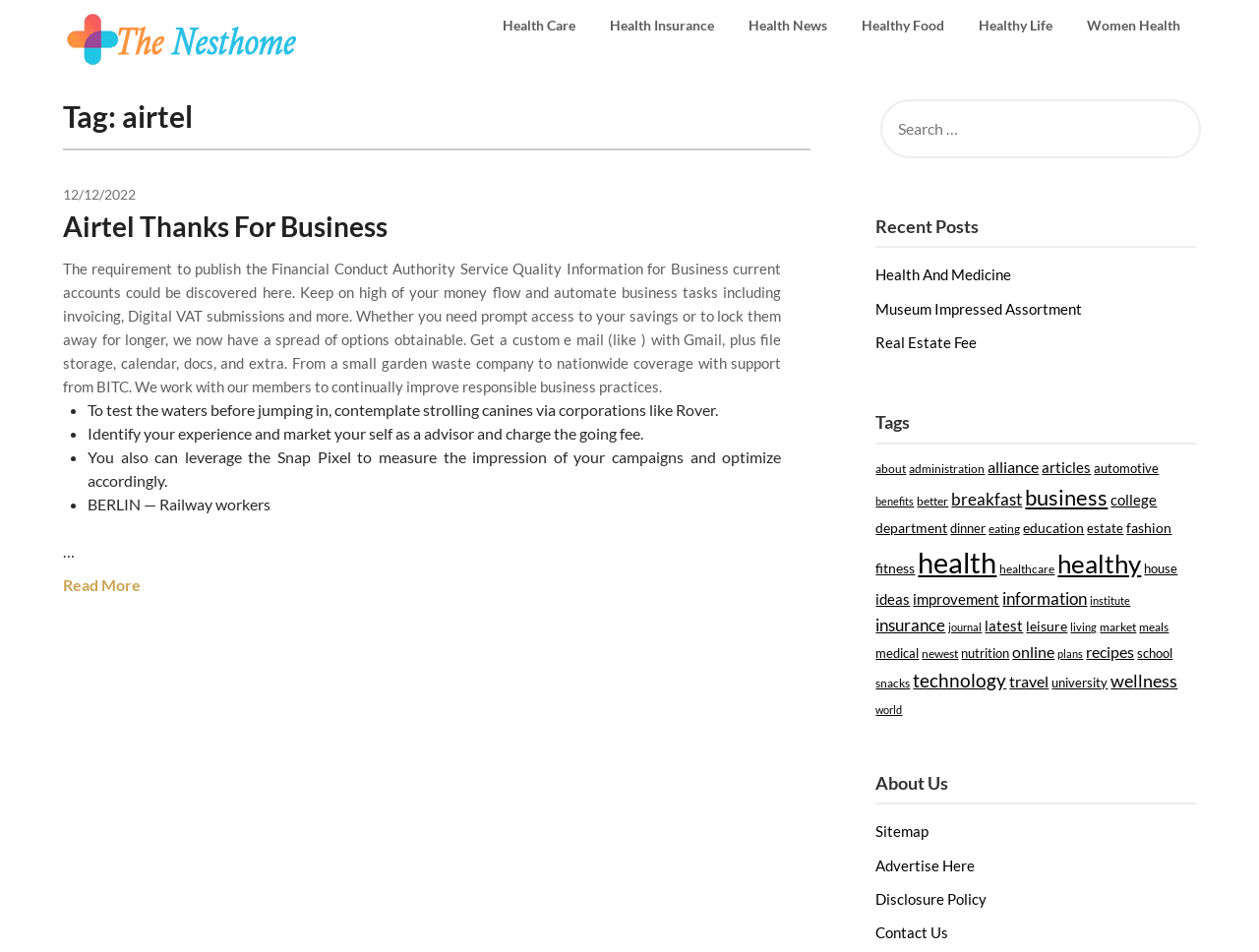Please specify the coordinates of the bounding box for the element that should be clicked to carry out this instruction: "Search for something". The coordinates must be four float numbers between 0 and 1, formatted as [left, top, right, bottom].

[0.7, 0.104, 0.954, 0.166]